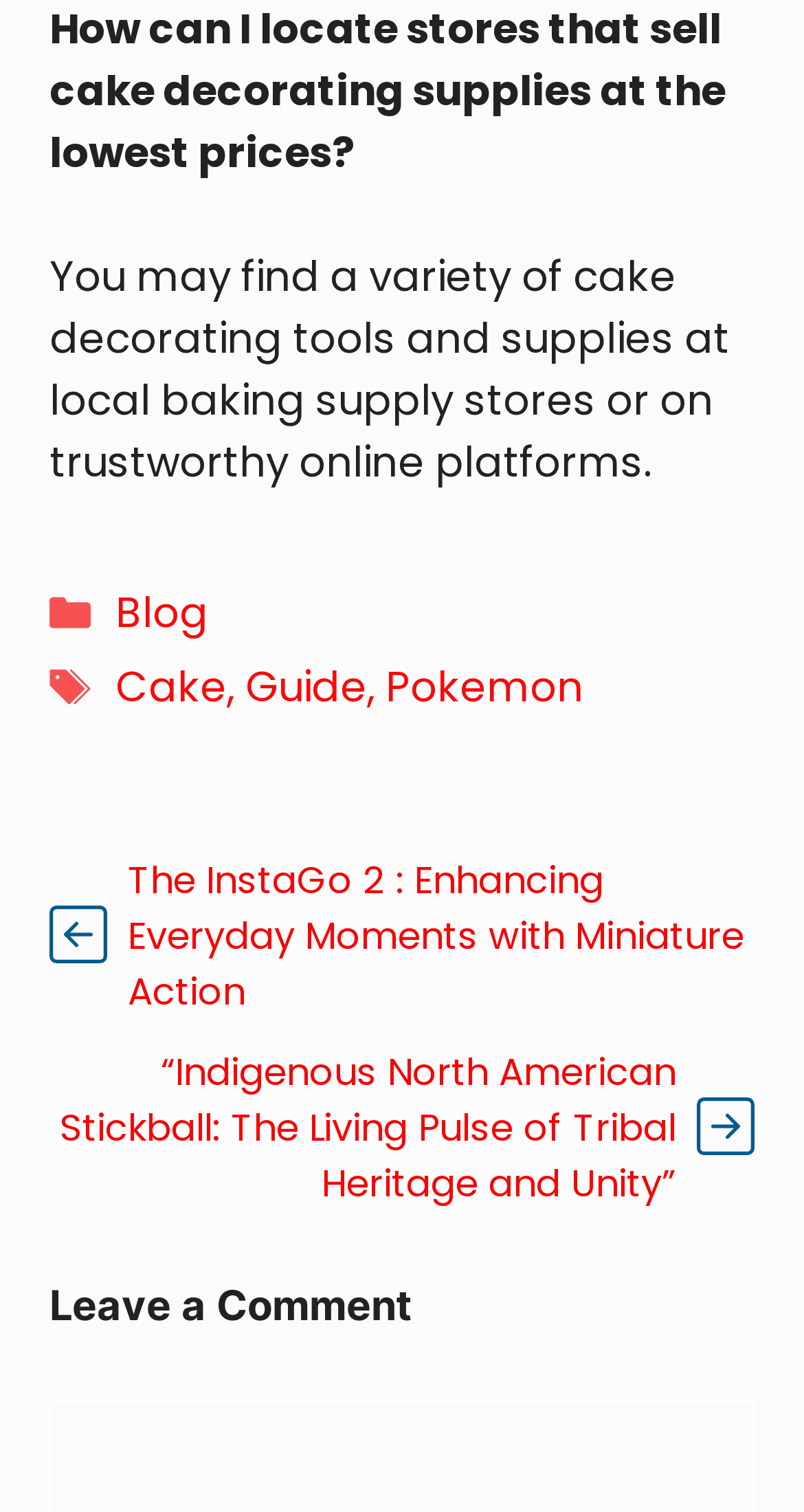Locate the bounding box coordinates of the area to click to fulfill this instruction: "Click the 'Leave a Comment' heading". The bounding box should be presented as four float numbers between 0 and 1, in the order [left, top, right, bottom].

[0.062, 0.845, 0.938, 0.885]